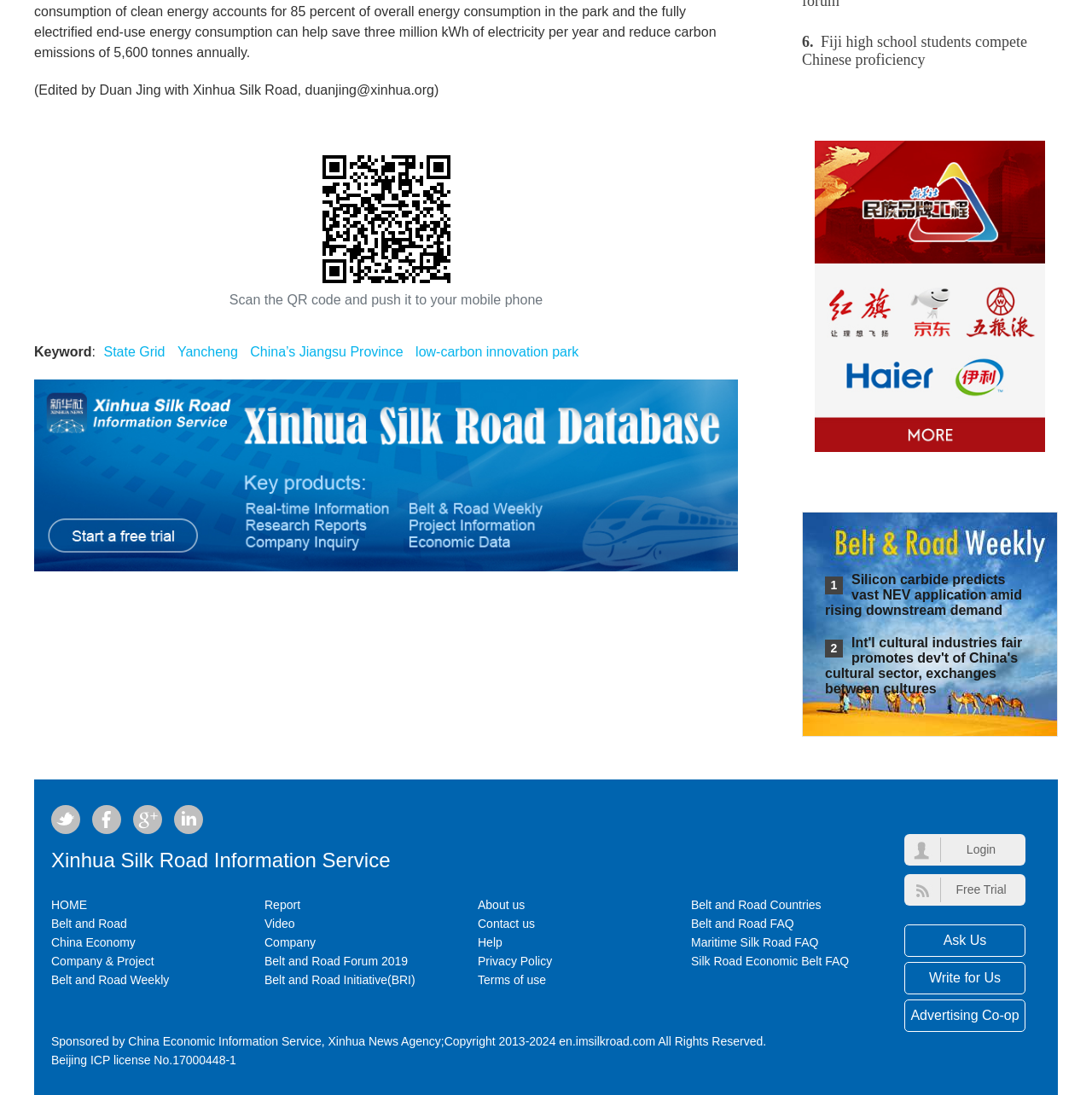Please identify the bounding box coordinates of the element I should click to complete this instruction: 'View the 'Belt and Road' page'. The coordinates should be given as four float numbers between 0 and 1, like this: [left, top, right, bottom].

[0.047, 0.837, 0.116, 0.85]